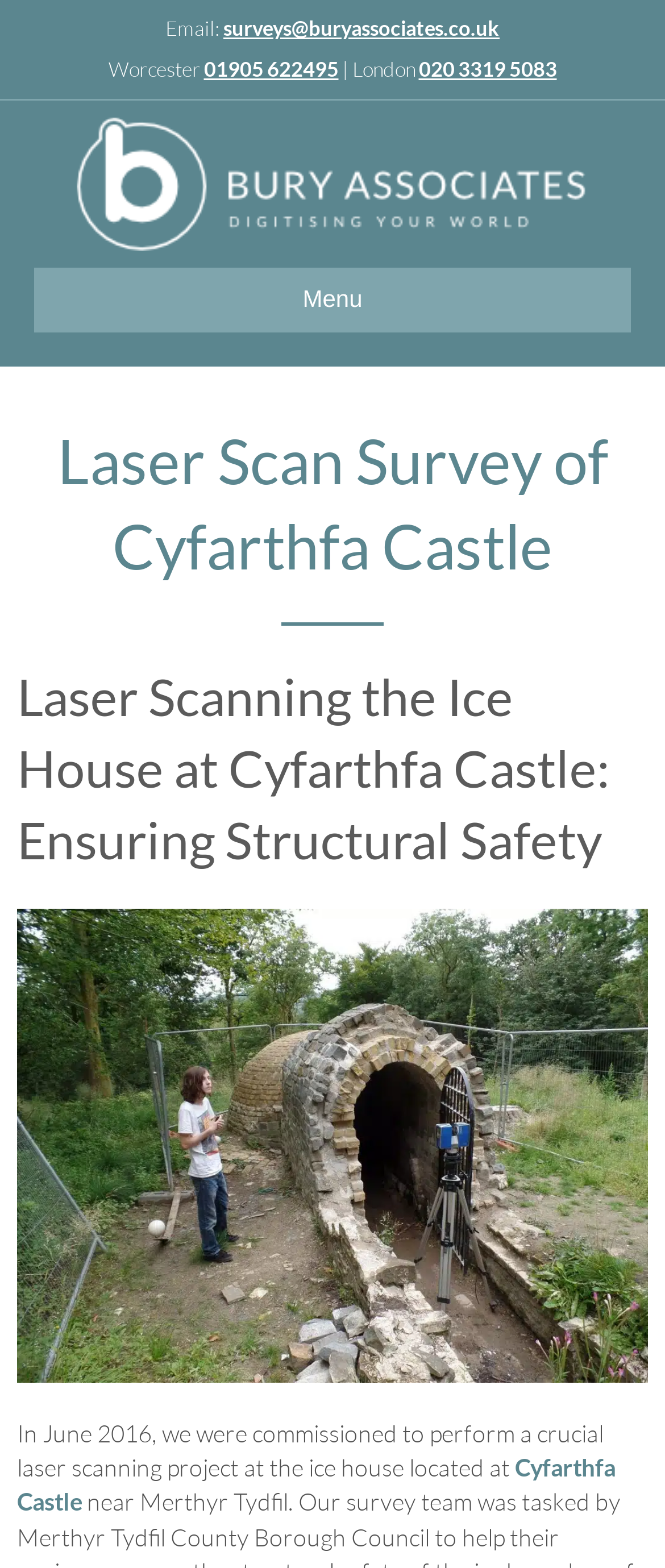What is the company name?
Answer with a single word or short phrase according to what you see in the image.

Bury Associates